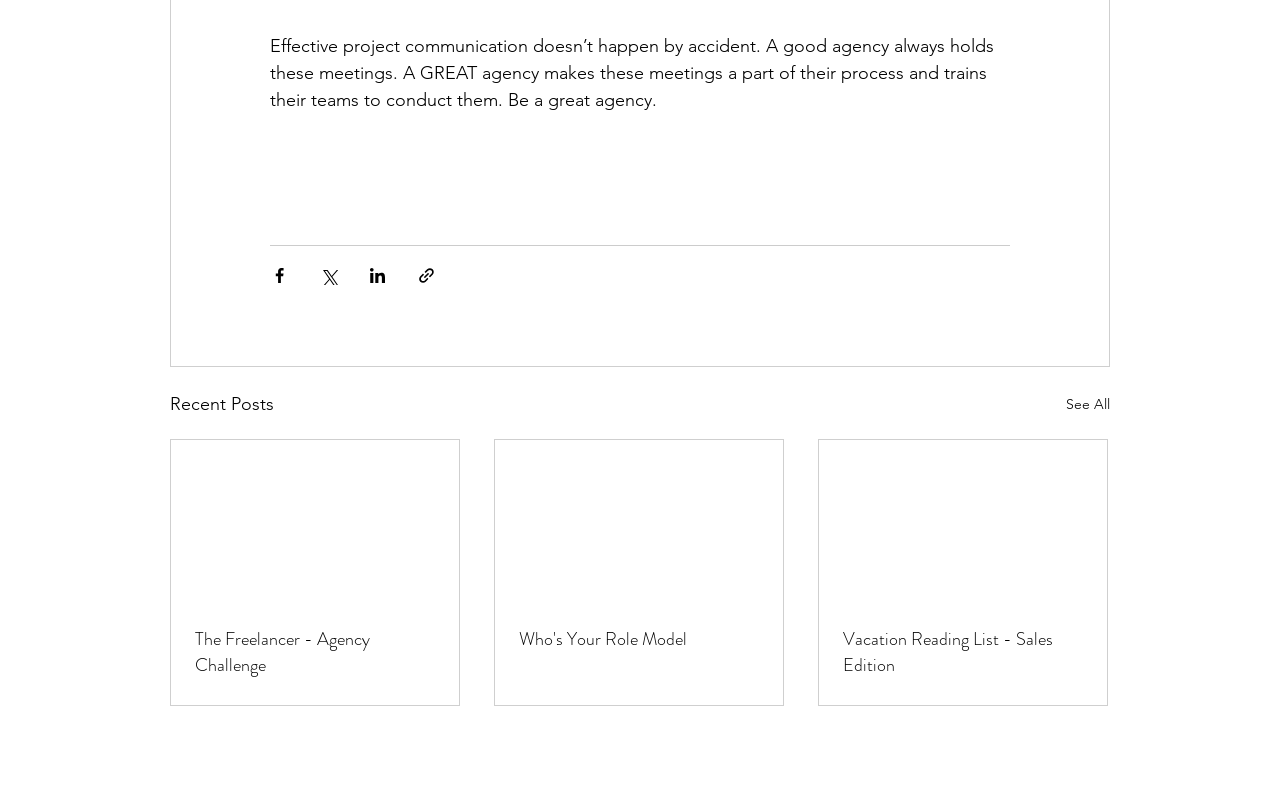Pinpoint the bounding box coordinates for the area that should be clicked to perform the following instruction: "View more like this".

None